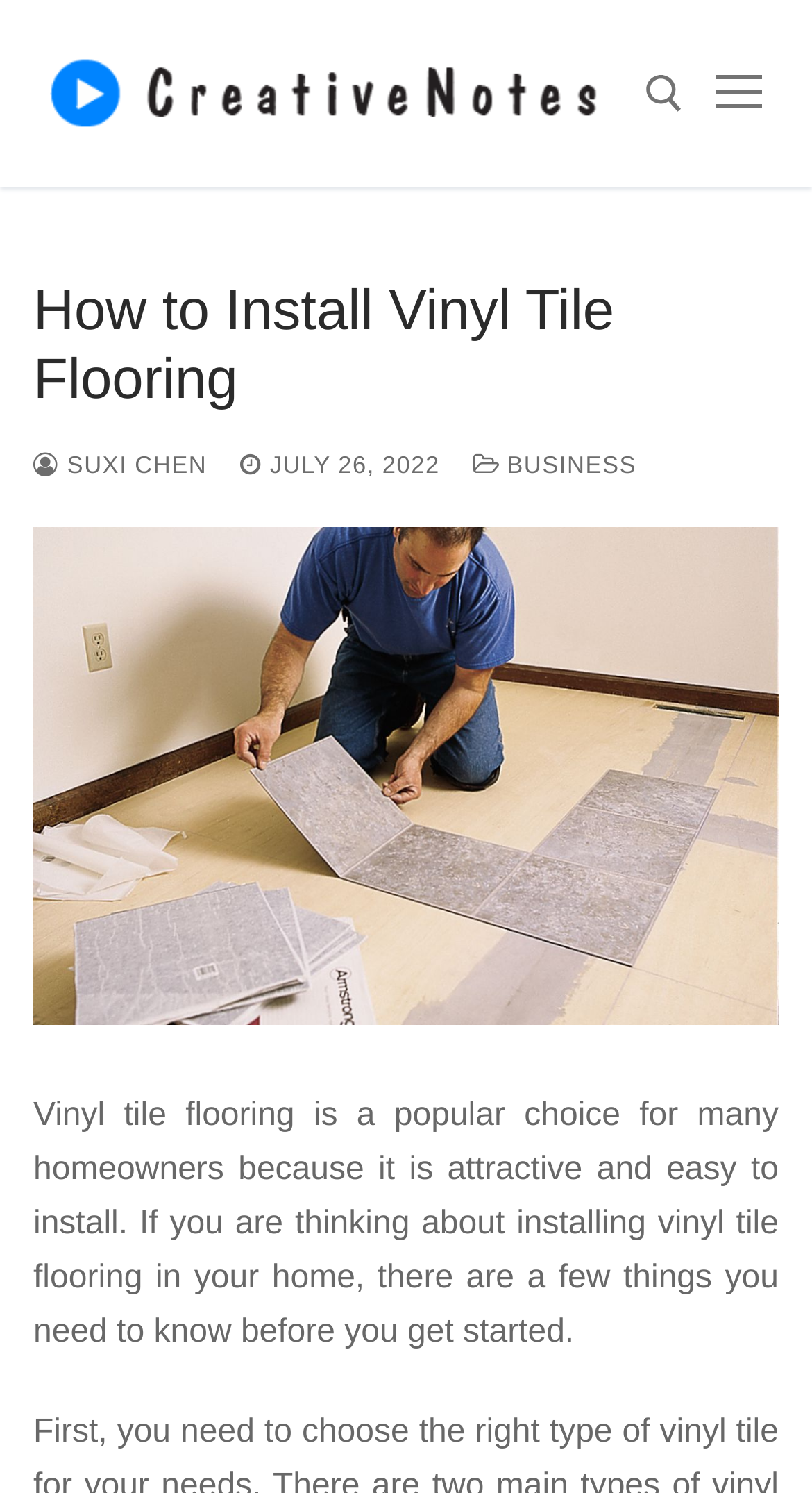Please identify the primary heading on the webpage and return its text.

How to Install Vinyl Tile Flooring